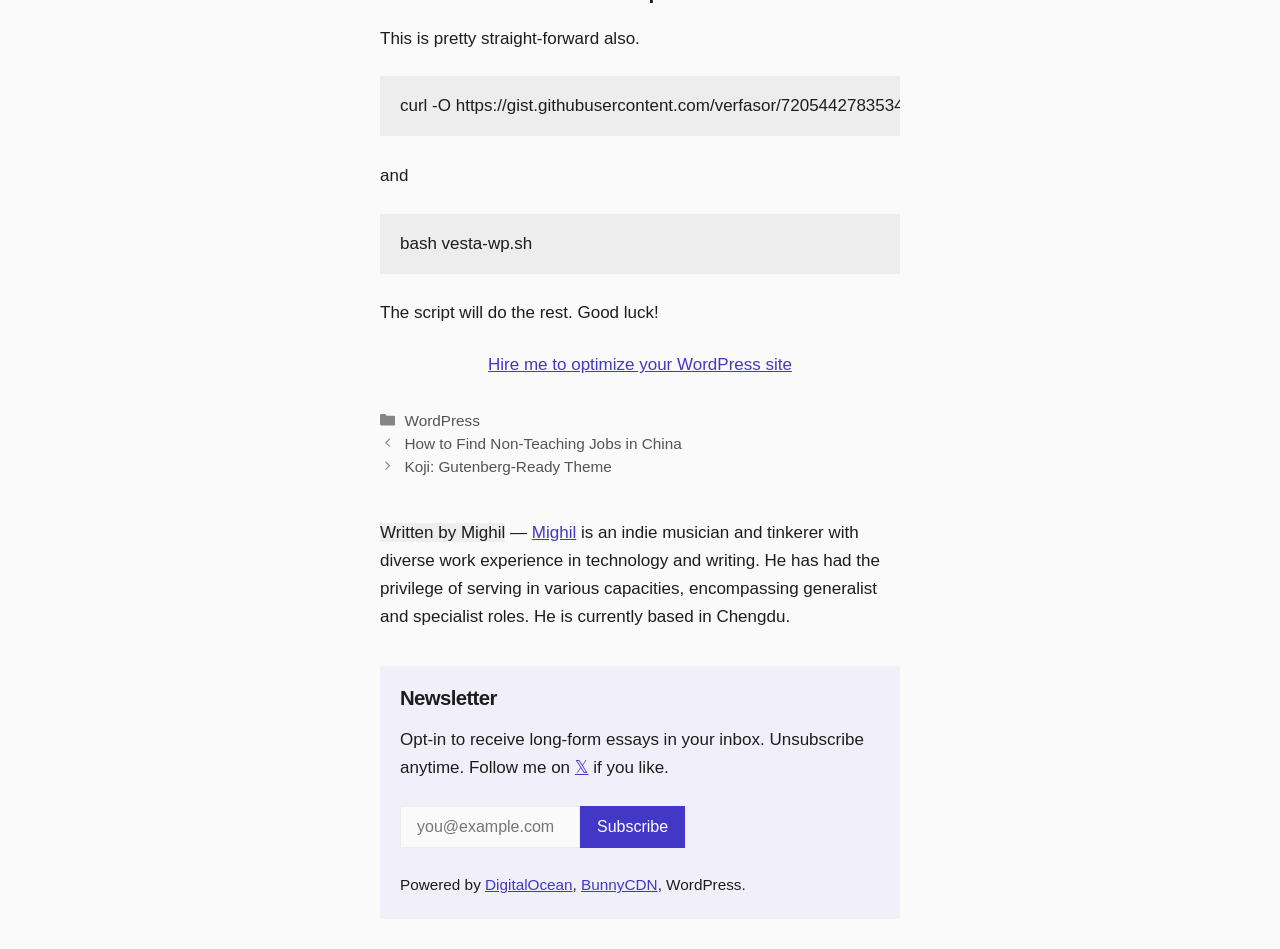Please answer the following question using a single word or phrase: How can one receive long-form essays?

Opt-in to the newsletter